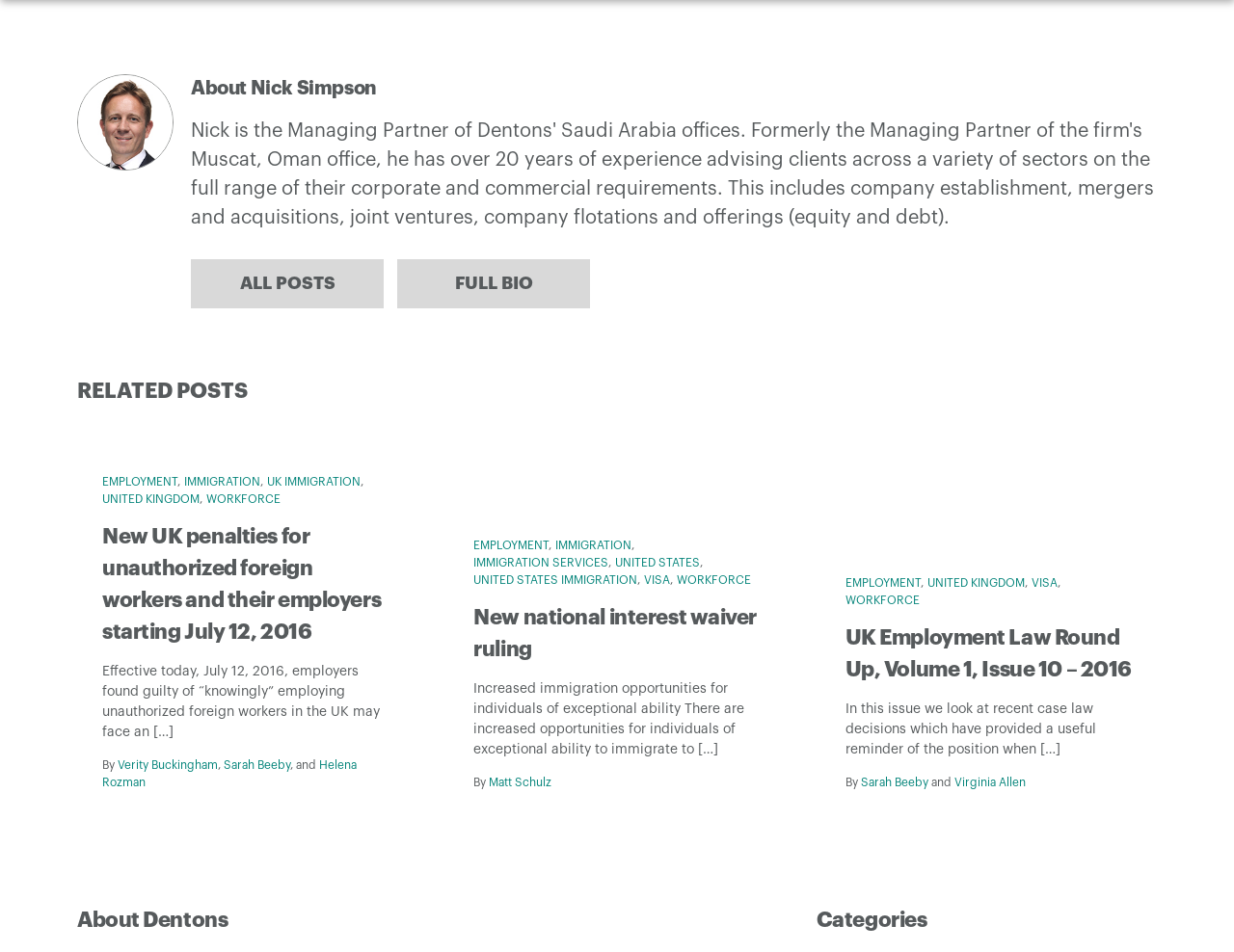Please give a short response to the question using one word or a phrase:
What is the name of the person in the image?

Nick Simpson